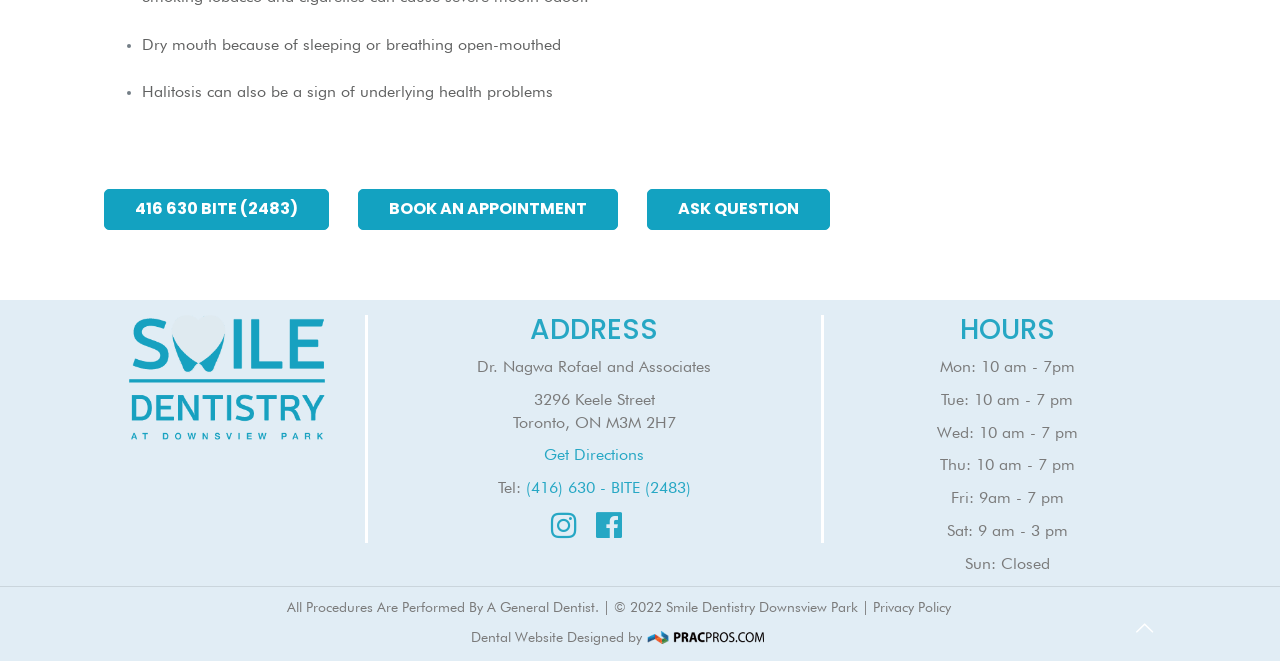Reply to the question with a brief word or phrase: What is the address of the dentist?

3296 Keele Street, Toronto, ON M3M 2H7